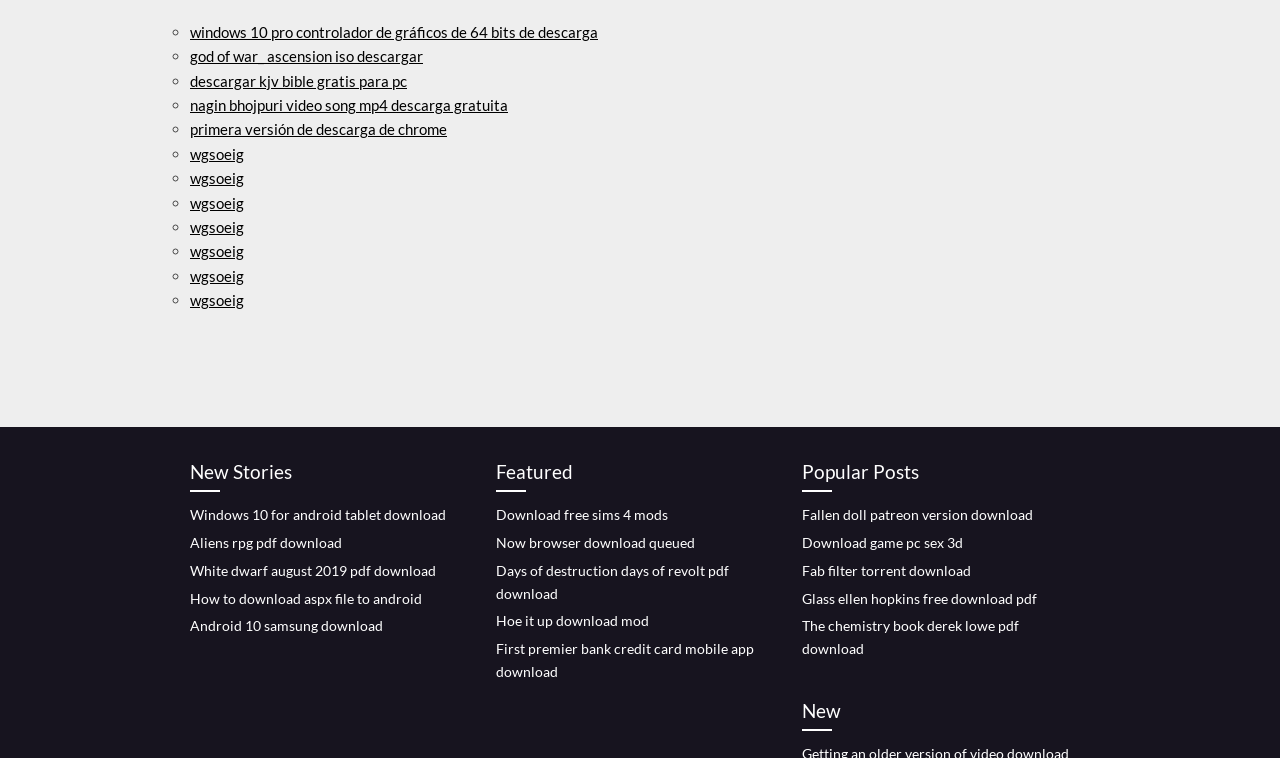Predict the bounding box coordinates of the area that should be clicked to accomplish the following instruction: "view people and obituaries". The bounding box coordinates should consist of four float numbers between 0 and 1, i.e., [left, top, right, bottom].

None